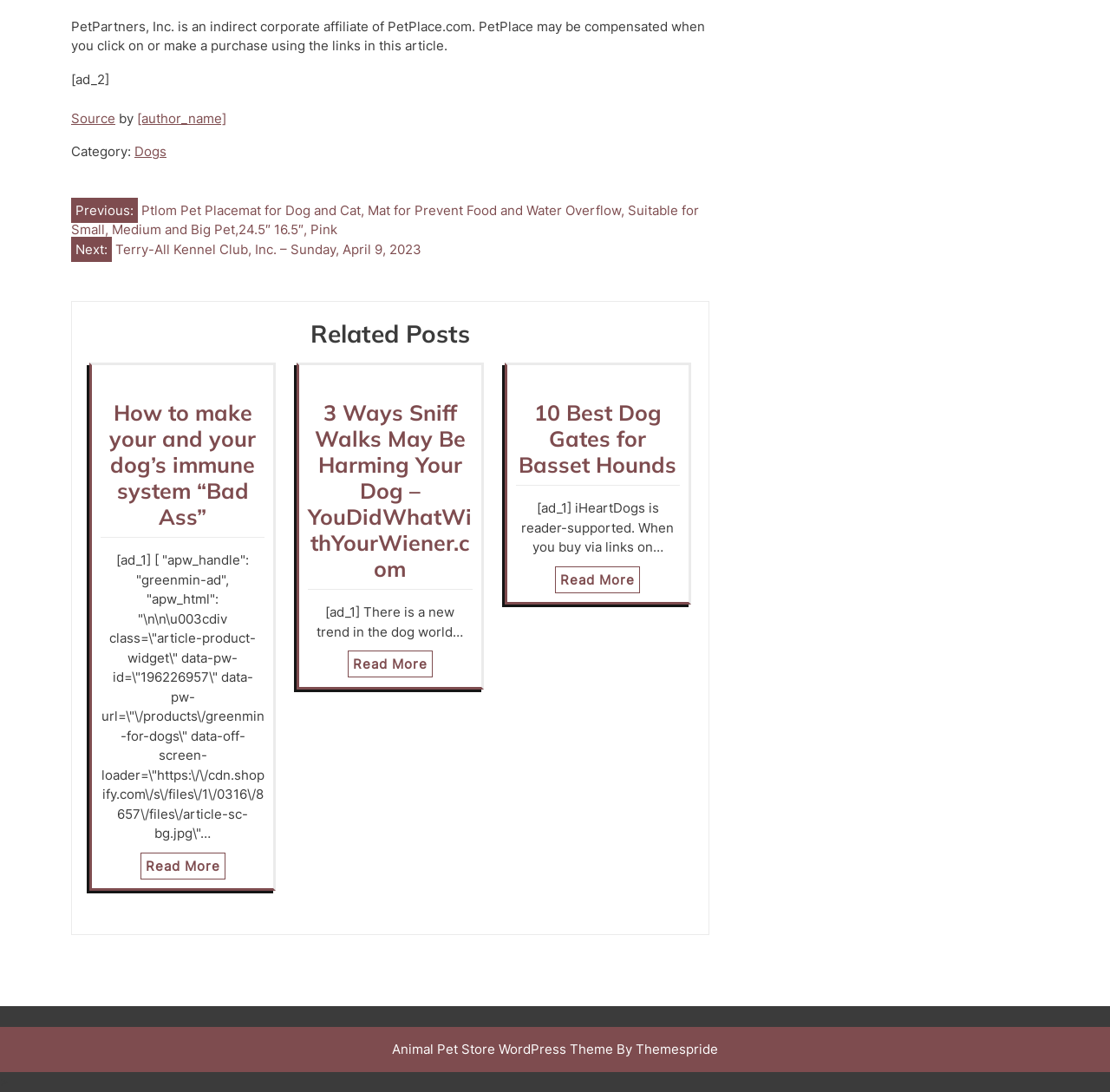Locate the bounding box coordinates of the area to click to fulfill this instruction: "View cart". The bounding box should be presented as four float numbers between 0 and 1, in the order [left, top, right, bottom].

None